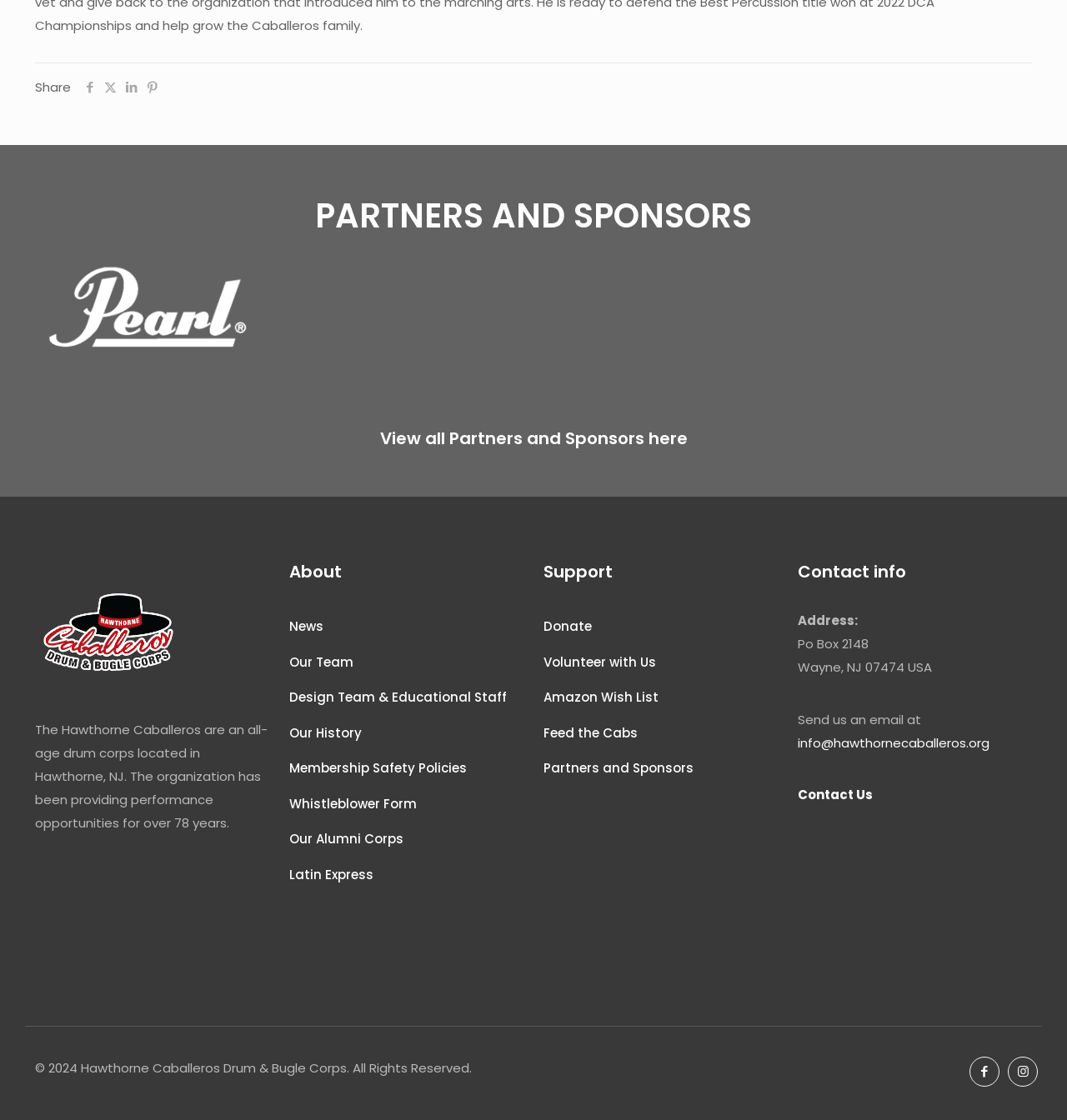Could you determine the bounding box coordinates of the clickable element to complete the instruction: "Donate to the organization"? Provide the coordinates as four float numbers between 0 and 1, i.e., [left, top, right, bottom].

[0.509, 0.544, 0.729, 0.576]